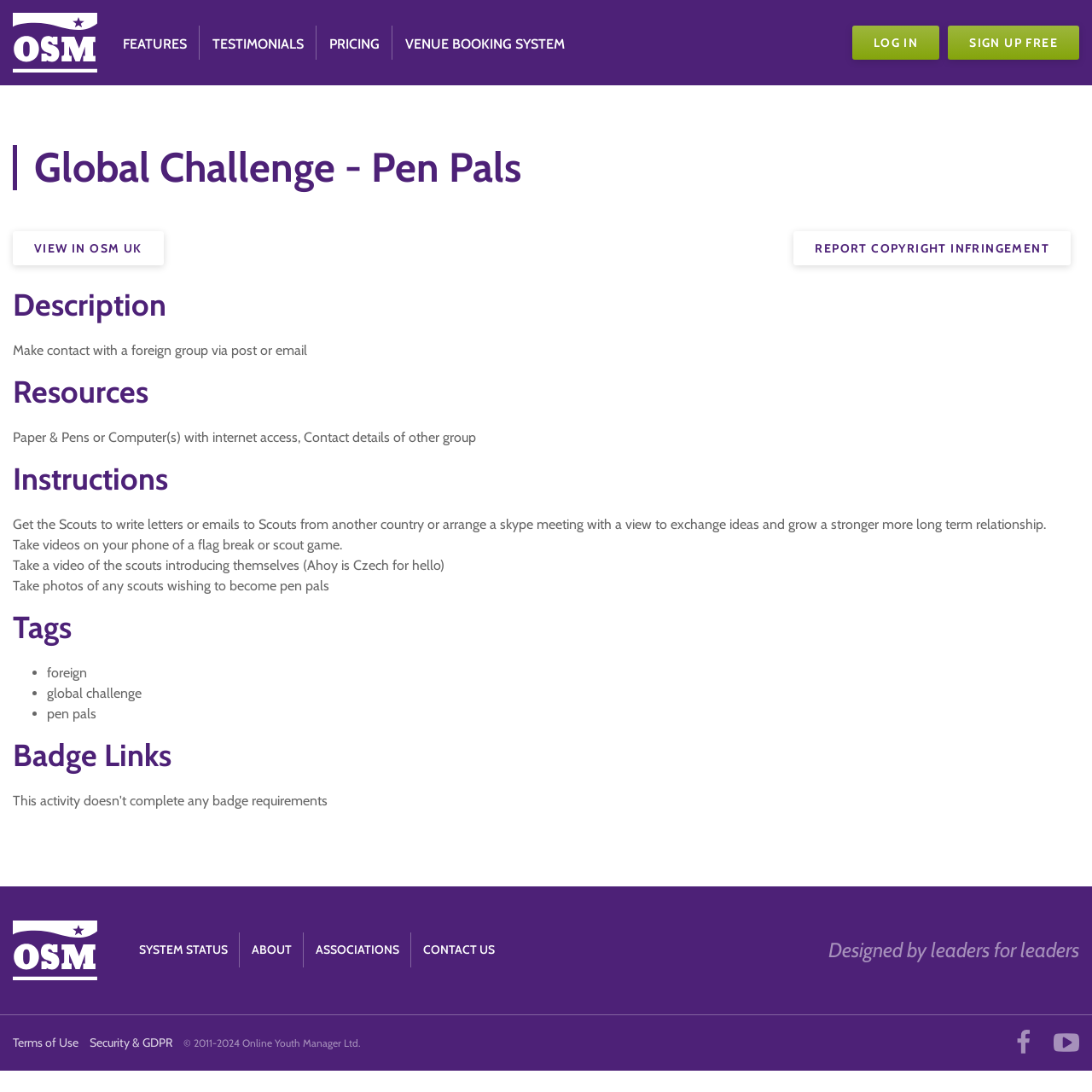What is the name of the system?
Give a comprehensive and detailed explanation for the question.

The name of the system can be found in the top-left corner of the webpage, where it says 'Online Scout Manager' with an image of a logo next to it.